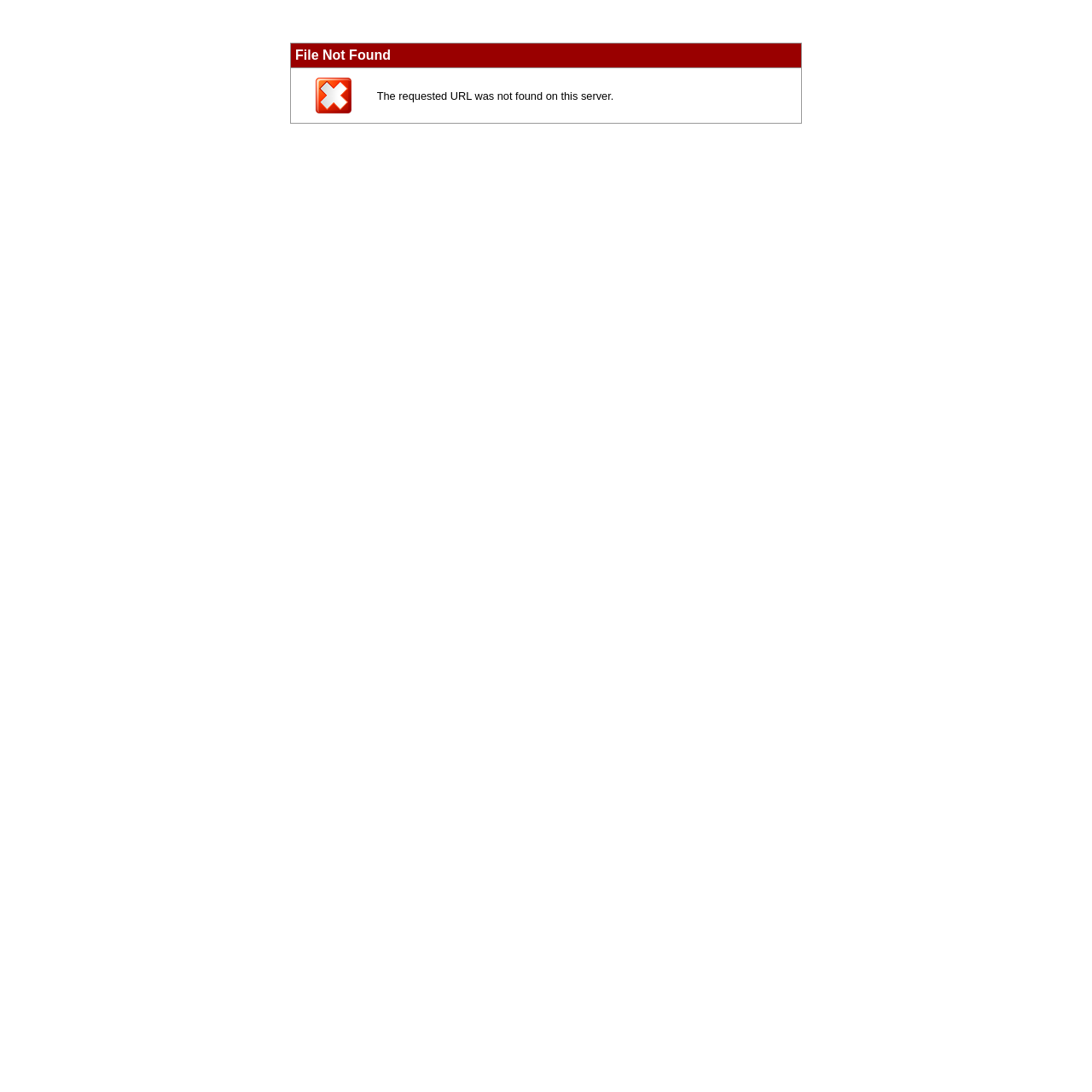Is there an image associated with the error?
Based on the image, give a concise answer in the form of a single word or short phrase.

Yes